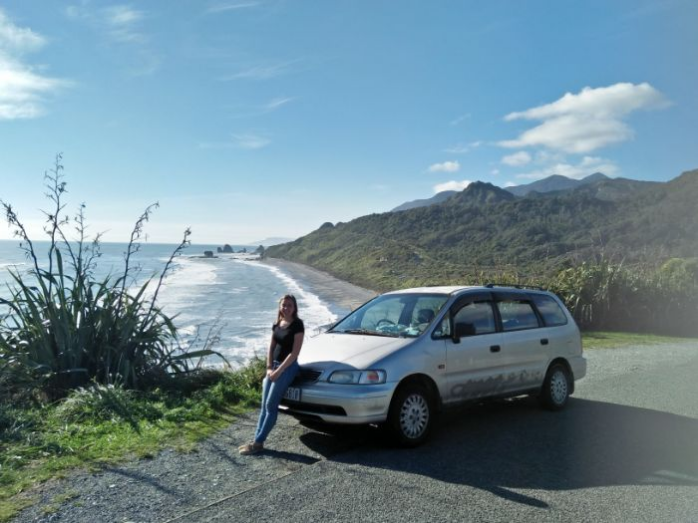Answer this question in one word or a short phrase: What is the purpose of the wooden platform inside Sheila?

For comfort